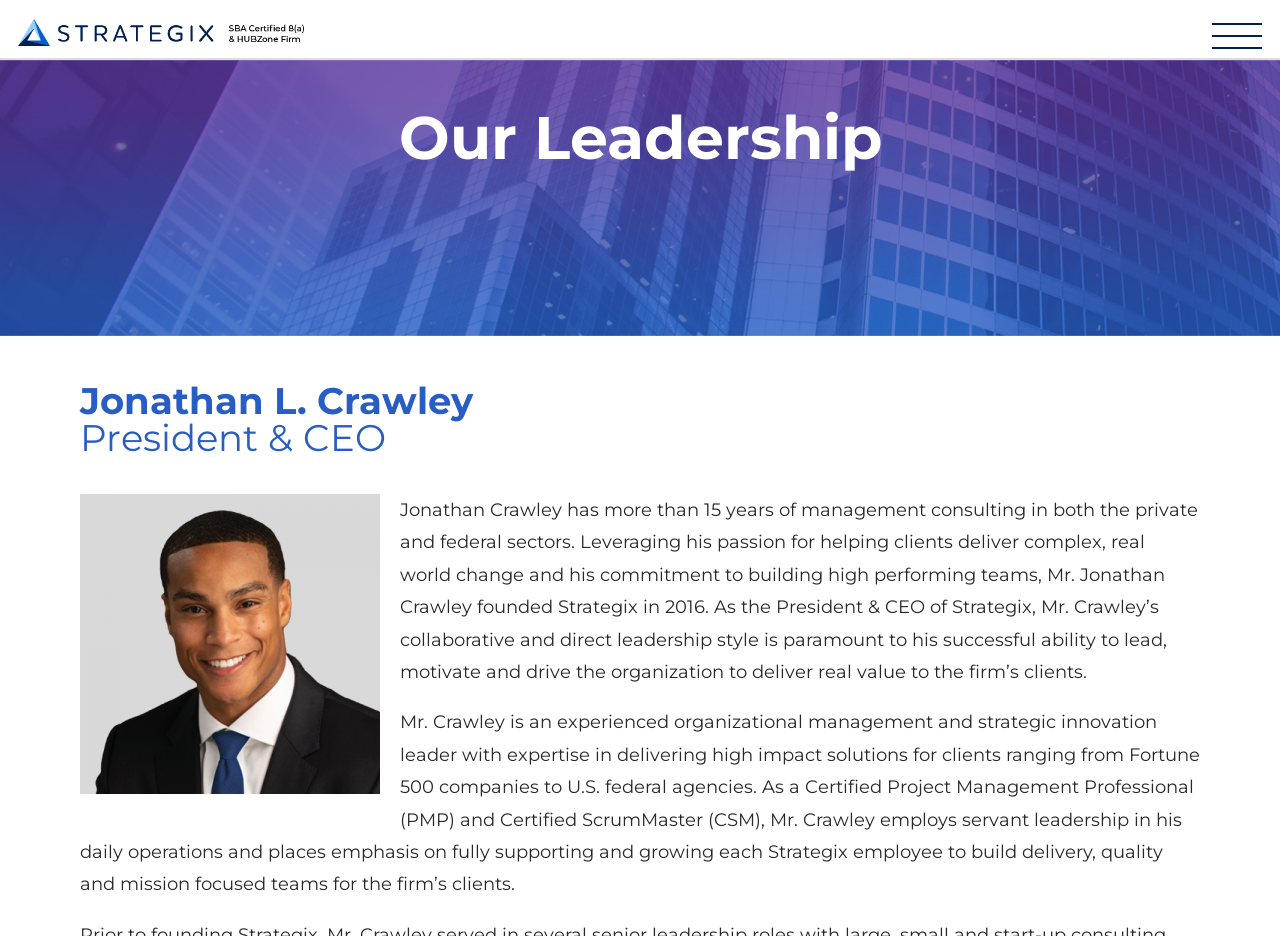Identify the coordinates of the bounding box for the element that must be clicked to accomplish the instruction: "Explore ABOUT US".

[0.008, 0.796, 0.076, 0.883]